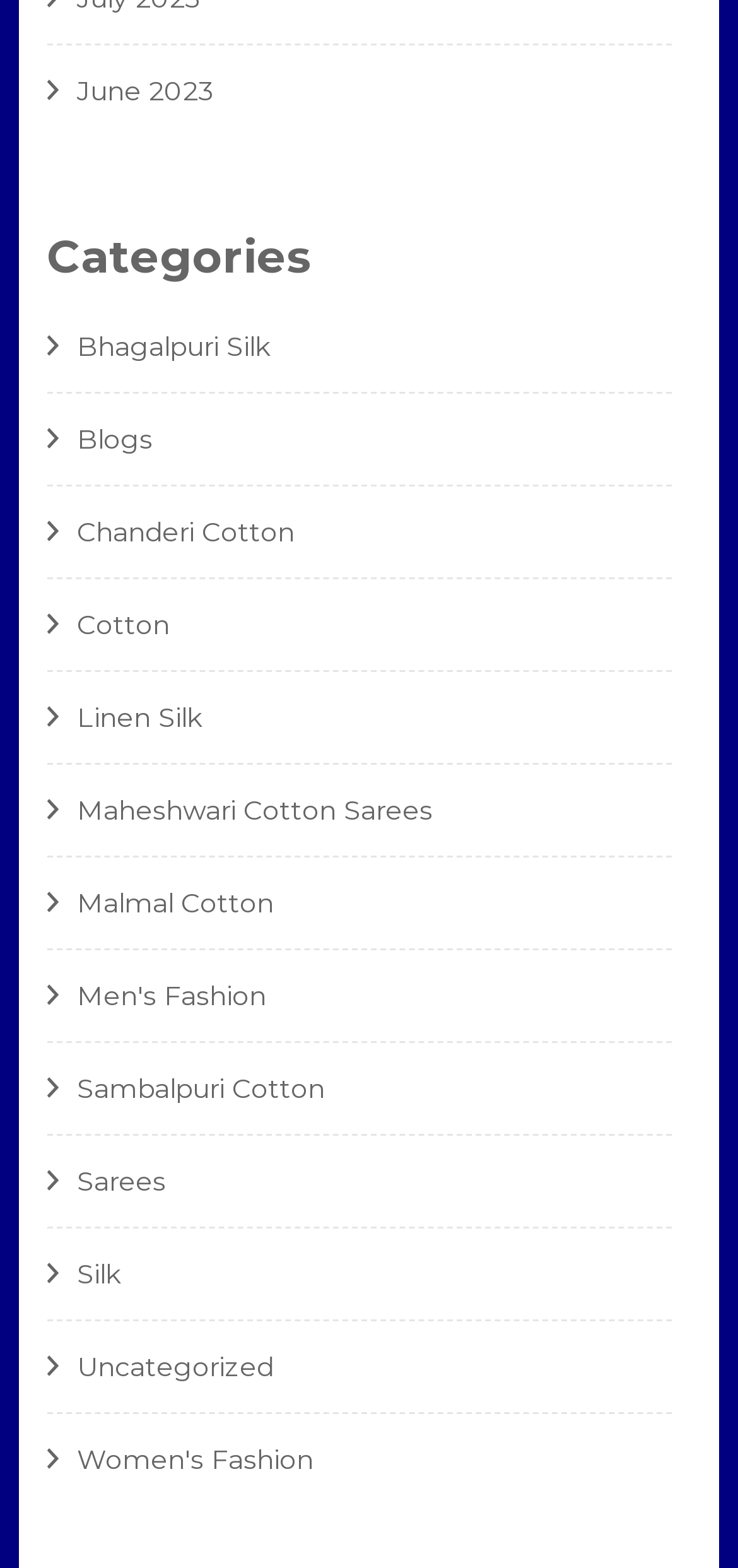What is the last category listed?
Please respond to the question thoroughly and include all relevant details.

I looked at the list of links and found that the last category listed is 'Women's Fashion'.